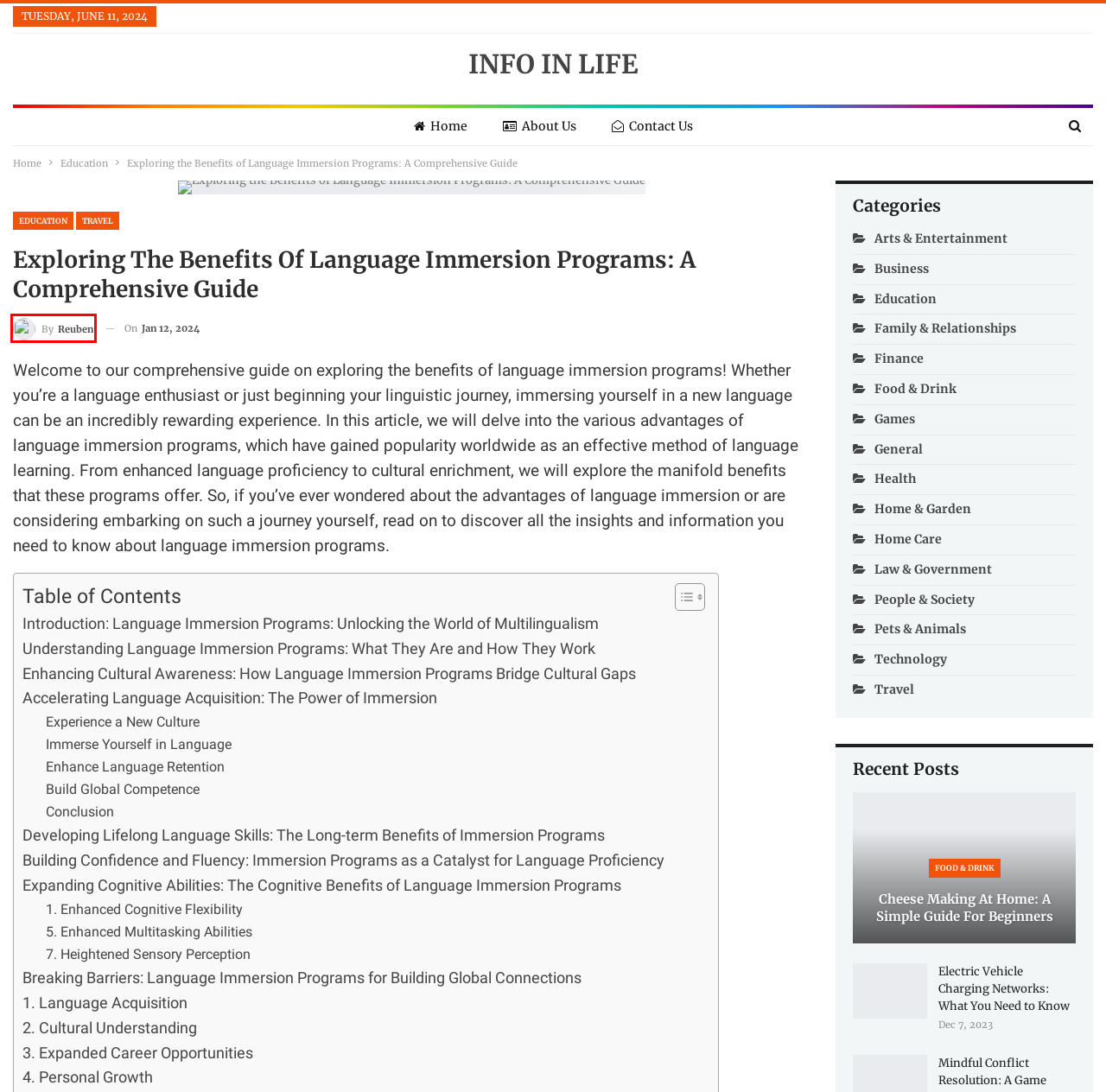Examine the screenshot of a webpage featuring a red bounding box and identify the best matching webpage description for the new page that results from clicking the element within the box. Here are the options:
A. Travel Archives - Info in Life
B. Info in Life - Fuel Your Mind, Ignite Your Passion
C. Cheese Making at Home: A Simple Guide for Beginners - Info in Life
D. Contact Us - Info in Life
E. Arts & Entertainment Archives - Info in Life
F. Law & Government Archives - Info in Life
G. Games Archives - Info in Life
H. Reuben, Author at Info in Life

H